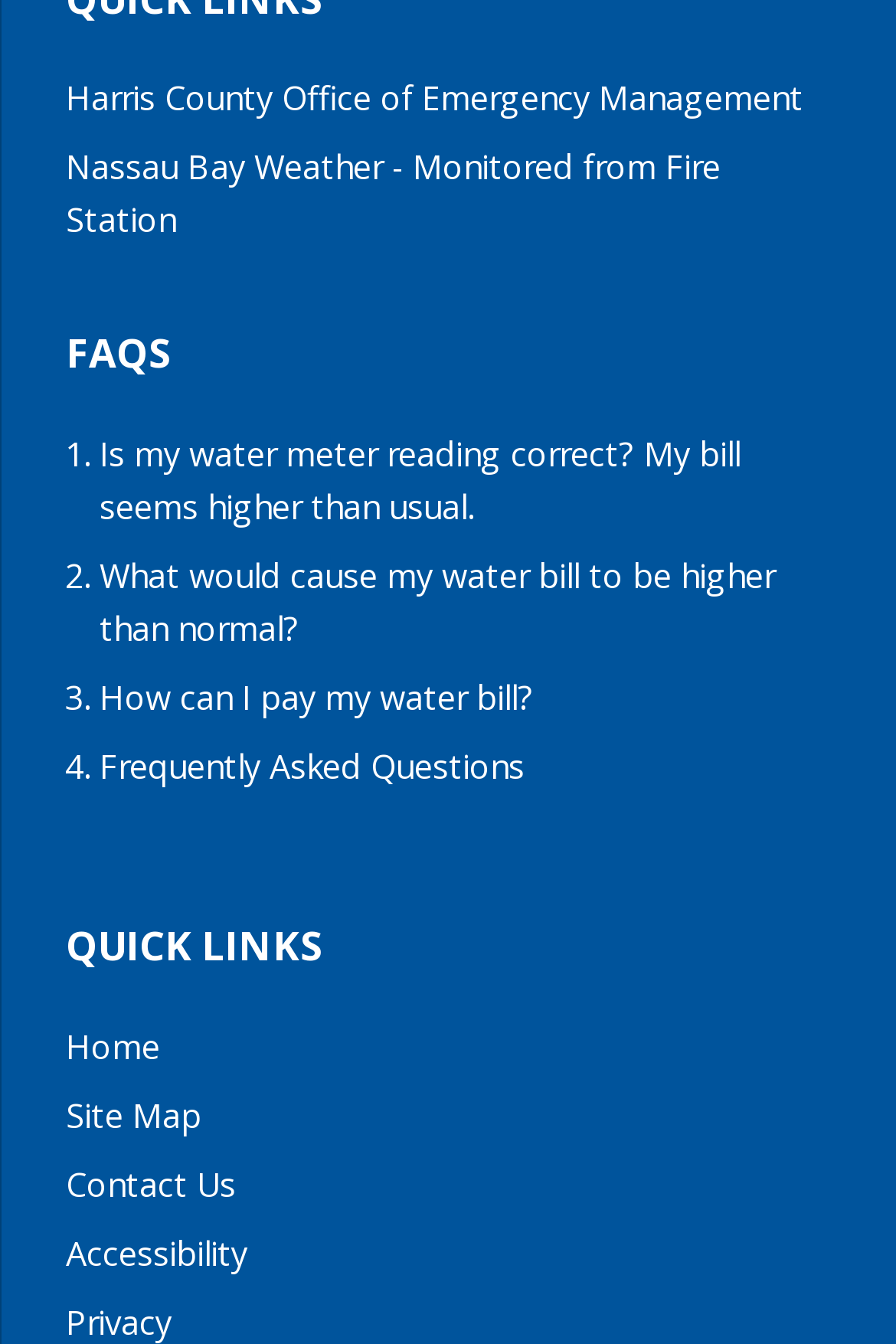Determine the bounding box coordinates of the section to be clicked to follow the instruction: "Click on What types of painting services does Tony Painting offer in Ratoath?". The coordinates should be given as four float numbers between 0 and 1, formatted as [left, top, right, bottom].

None